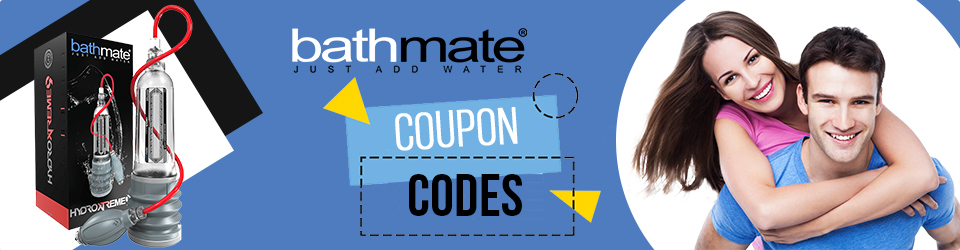Give a complete and detailed account of the image.

The image features an eye-catching promotional banner for Bathmate, highlighting their "Coupon Codes." The design showcases a Bathmate HydroXtreme device displayed prominently on the left, symbolizing the brand’s innovative approach to male enhancement solutions. On the right, a joyful couple is seen sharing a playful moment, reinforcing a theme of happiness and confidence. The background is vibrant, with blue hues complemented by playful geometric elements, while the Bathmate logo is clearly displayed at the top. This engaging banner effectively conveys the message of savings and enjoyment related to the Bathmate products, inviting viewers to explore various coupon options available.